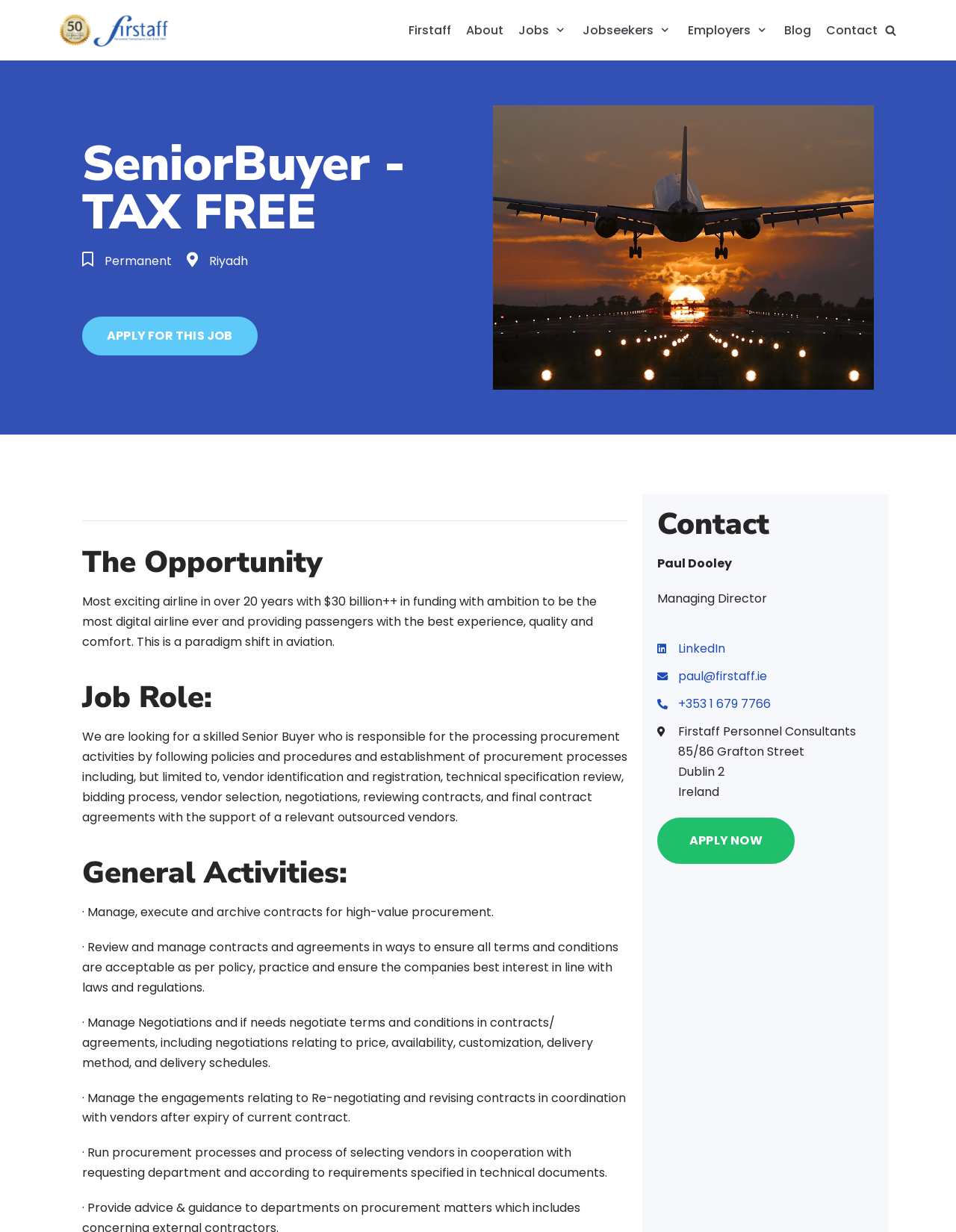Answer the following inquiry with a single word or phrase:
What is the location of the job?

Riyadh